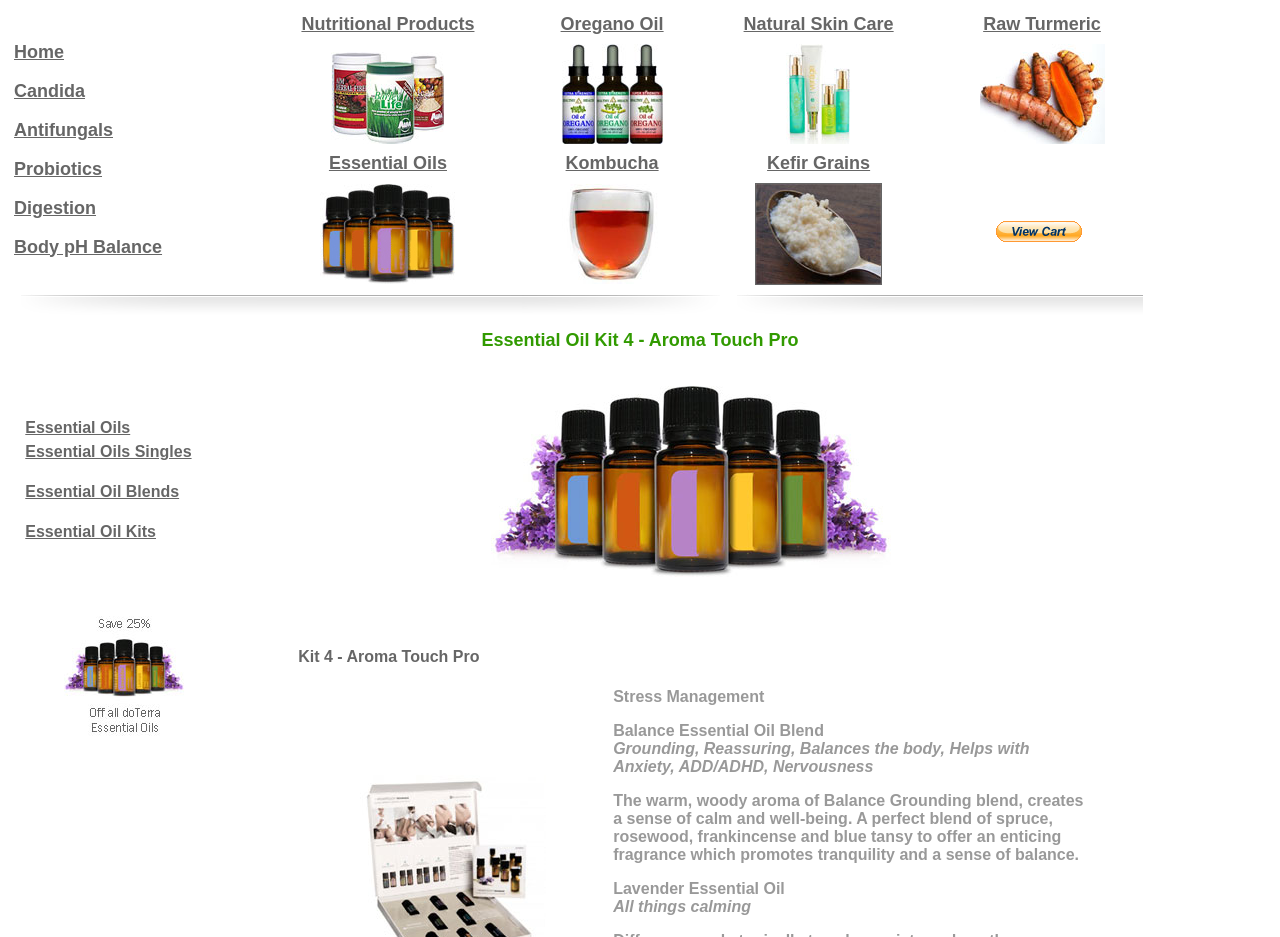What is the name of the essential oil kit? Based on the screenshot, please respond with a single word or phrase.

Aroma Touch Pro